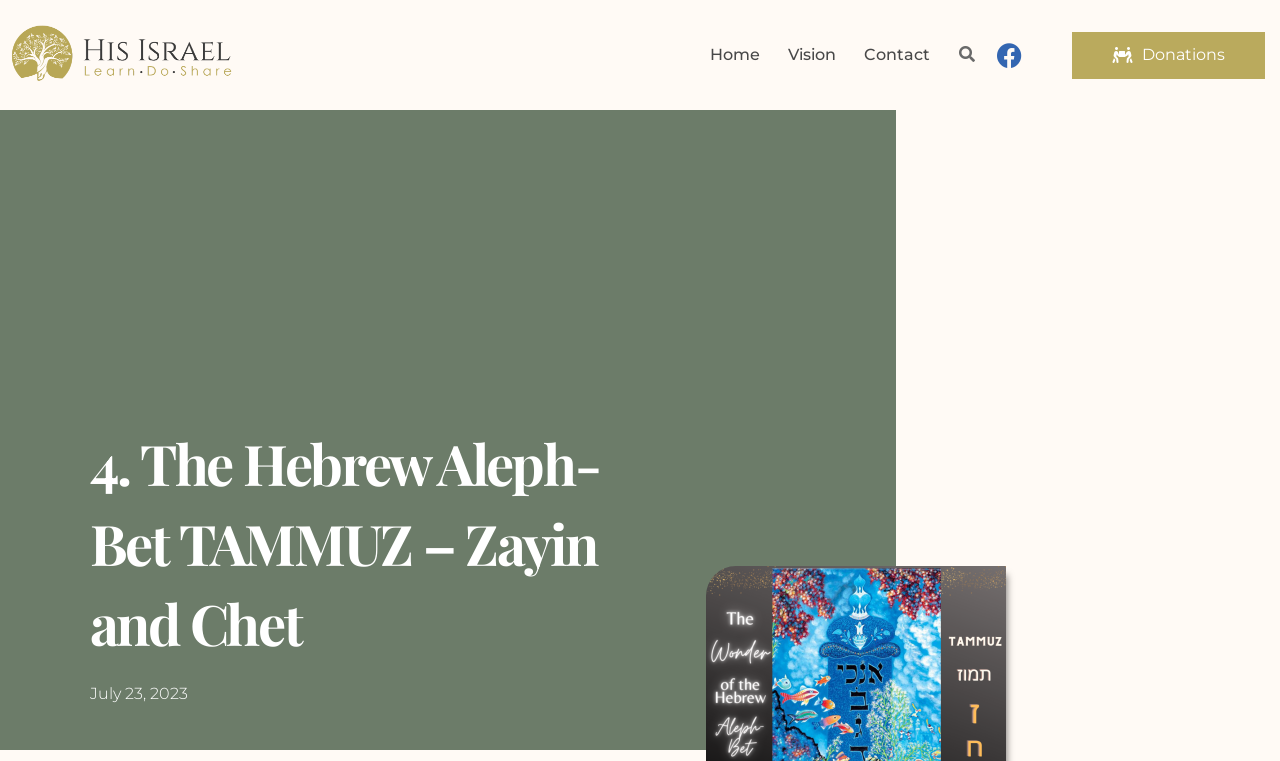Utilize the details in the image to thoroughly answer the following question: What is the topic of the webpage?

I inferred the topic of the webpage by looking at the heading element with the text '4. The Hebrew Aleph-Bet TAMMUZ – Zayin and Chet' located at the top of the webpage, with bounding box coordinates [0.07, 0.556, 0.49, 0.871].